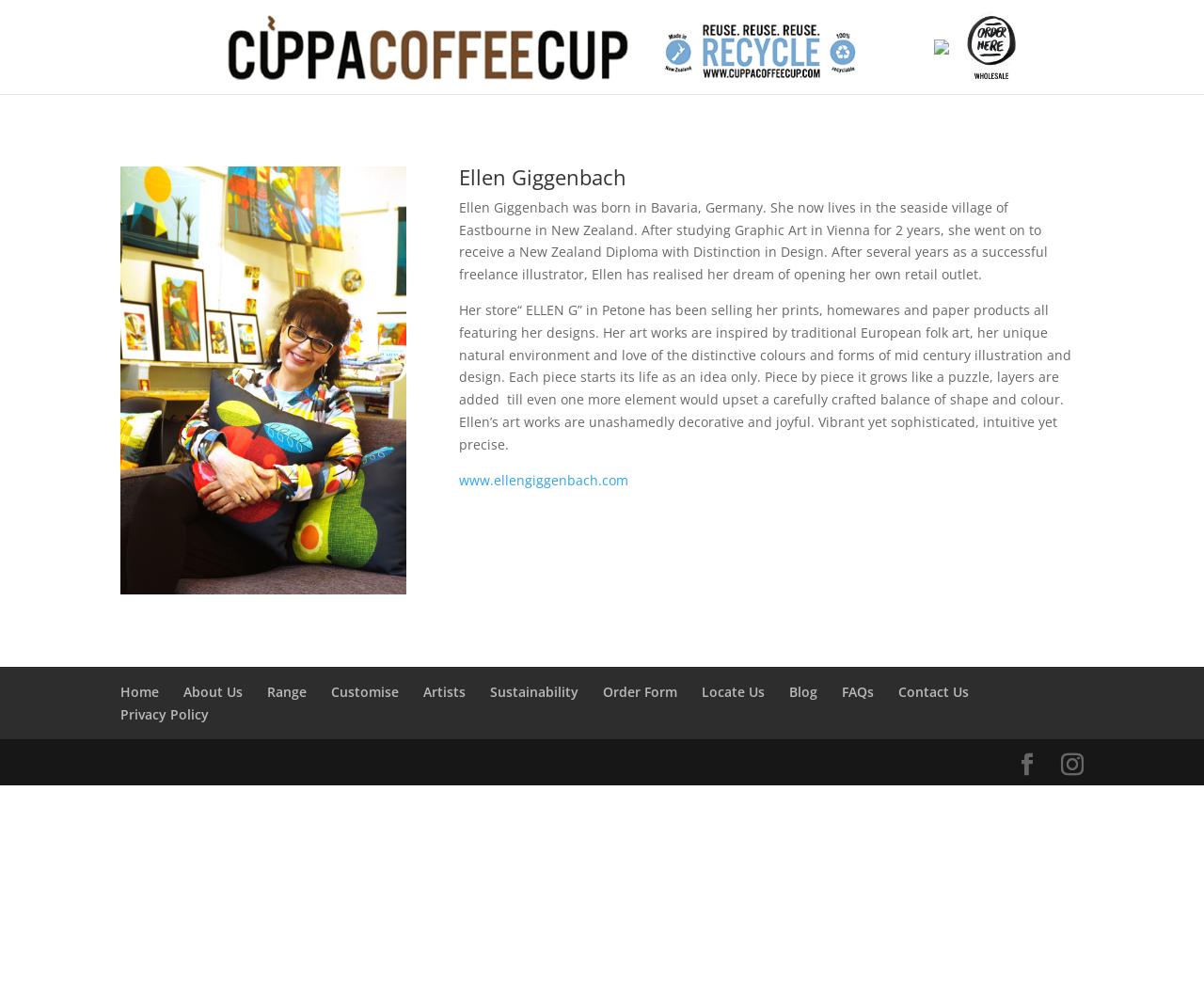What is the website of the artist?
Refer to the image and provide a one-word or short phrase answer.

www.ellengiggenbach.com